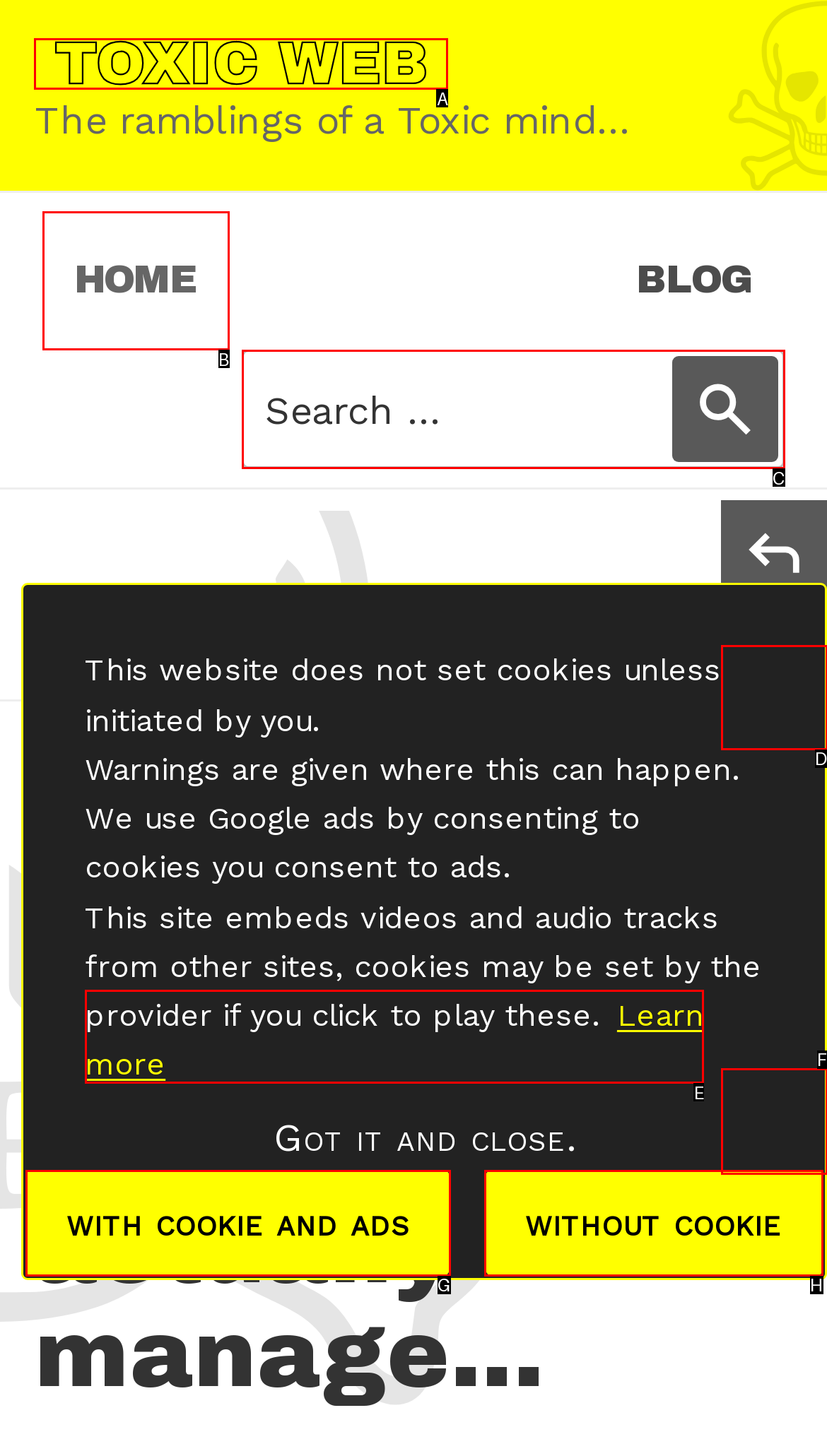Select the appropriate HTML element that needs to be clicked to execute the following task: Visit Facebook. Respond with the letter of the option.

None